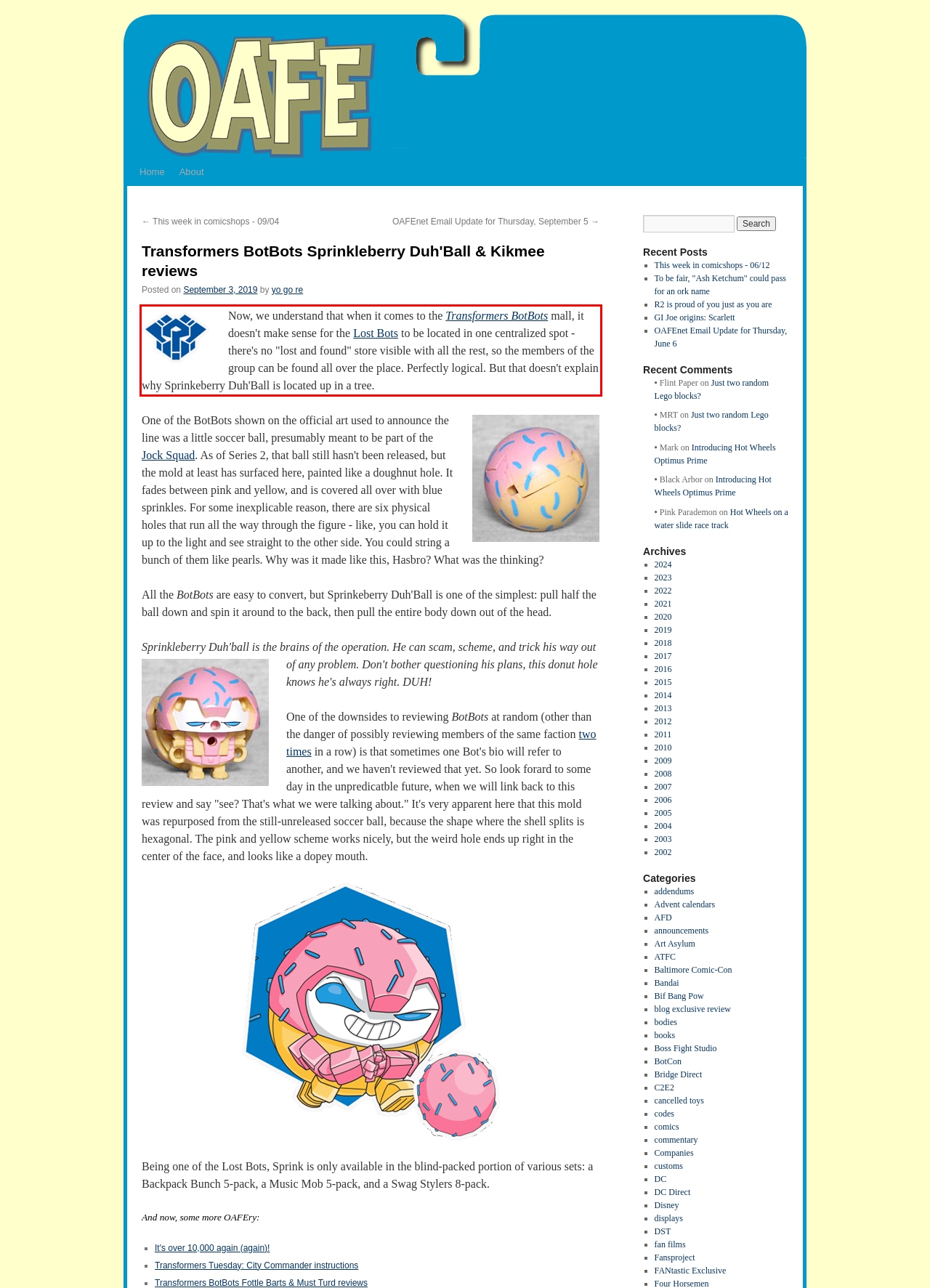Please analyze the screenshot of a webpage and extract the text content within the red bounding box using OCR.

Now, we understand that when it comes to the Transformers BotBots mall, it doesn't make sense for the Lost Bots to be located in one centralized spot - there's no "lost and found" store visible with all the rest, so the members of the group can be found all over the place. Perfectly logical. But that doesn't explain why Sprinkeberry Duh'Ball is located up in a tree.